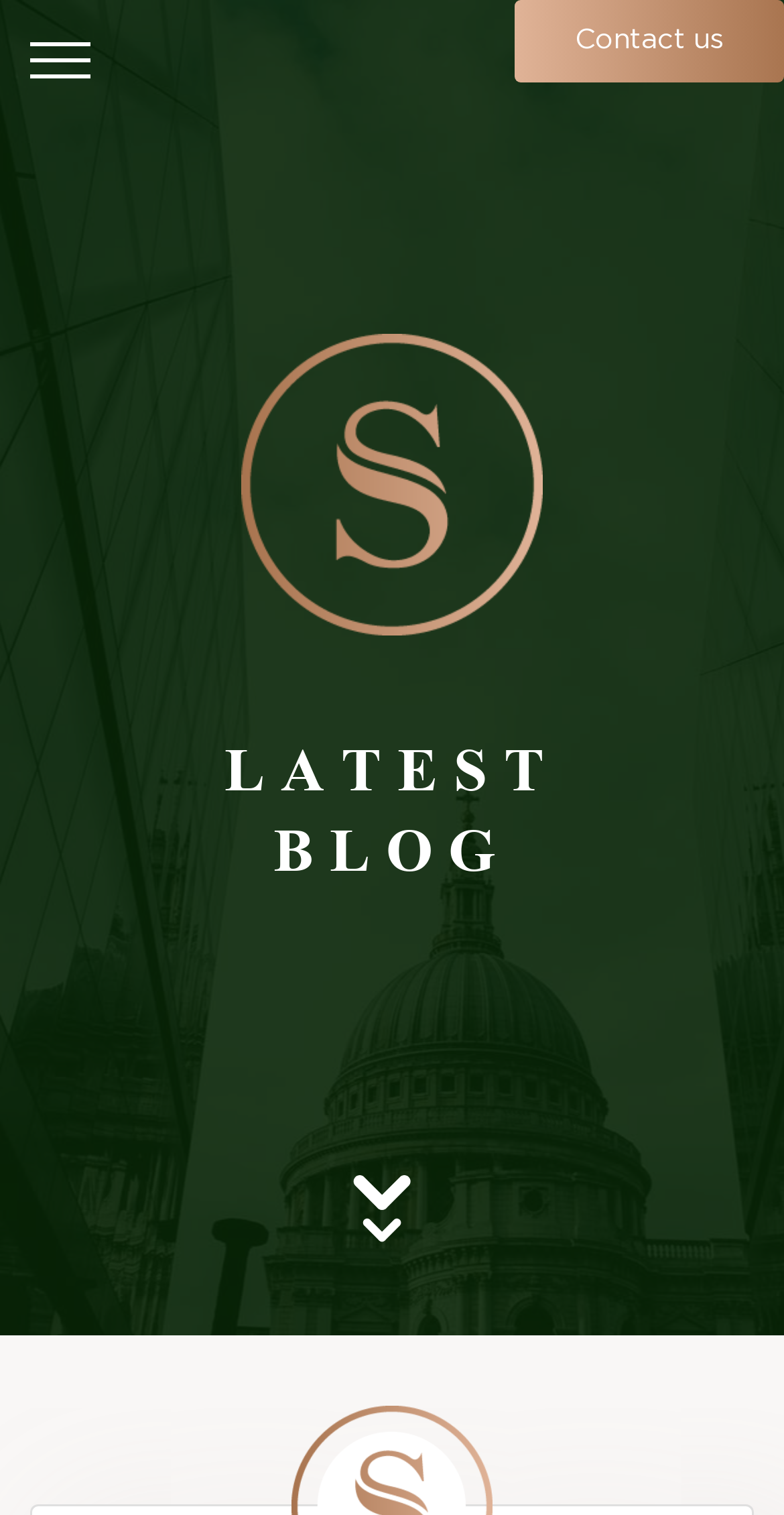What is the last main navigation link?
Please give a detailed and thorough answer to the question, covering all relevant points.

I found the last main navigation link by examining the link elements at the top of the page and determining that 'Partner' is the last one in the list.